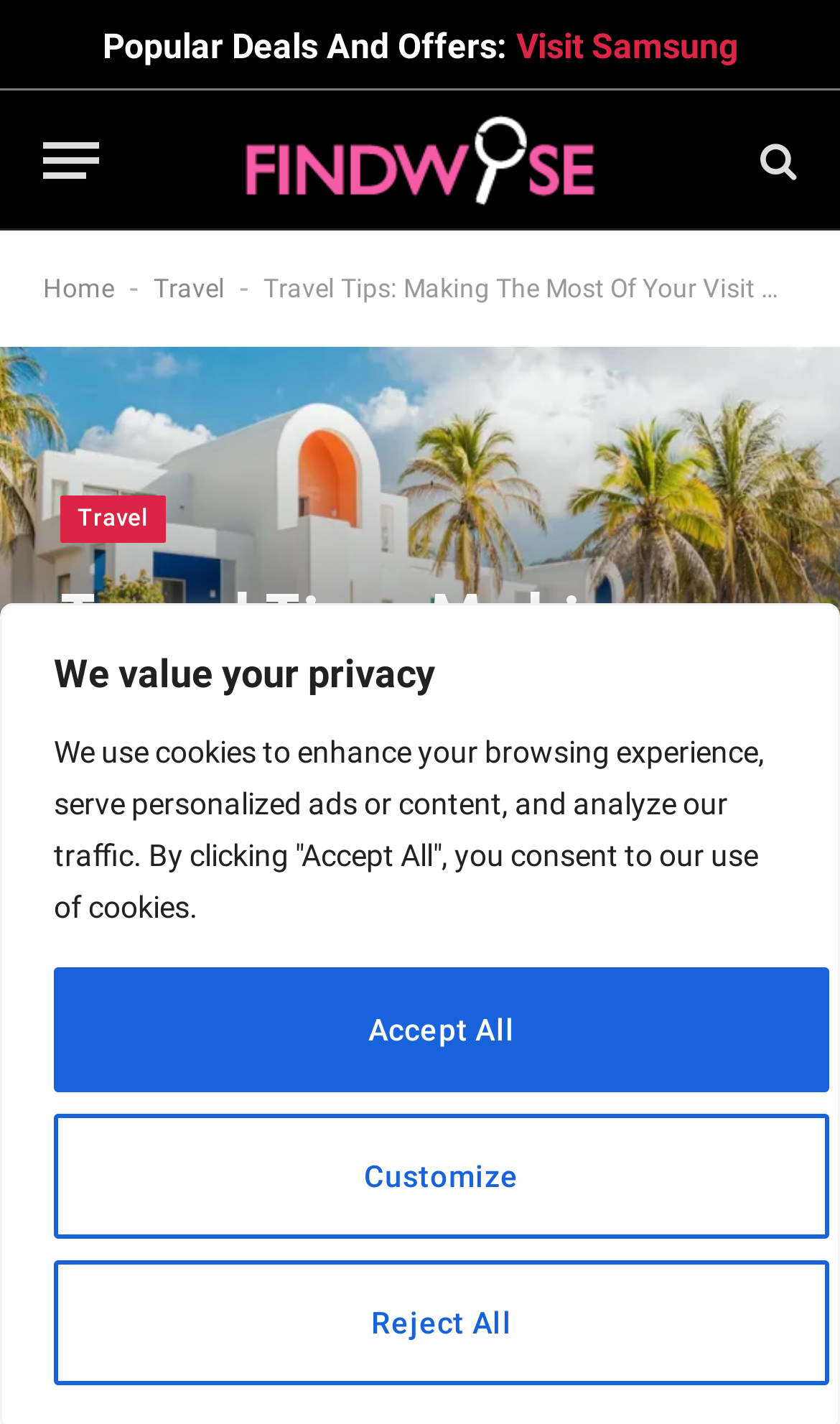Please answer the following question using a single word or phrase: 
What is the purpose of the button 'Customize'?

Customize privacy settings